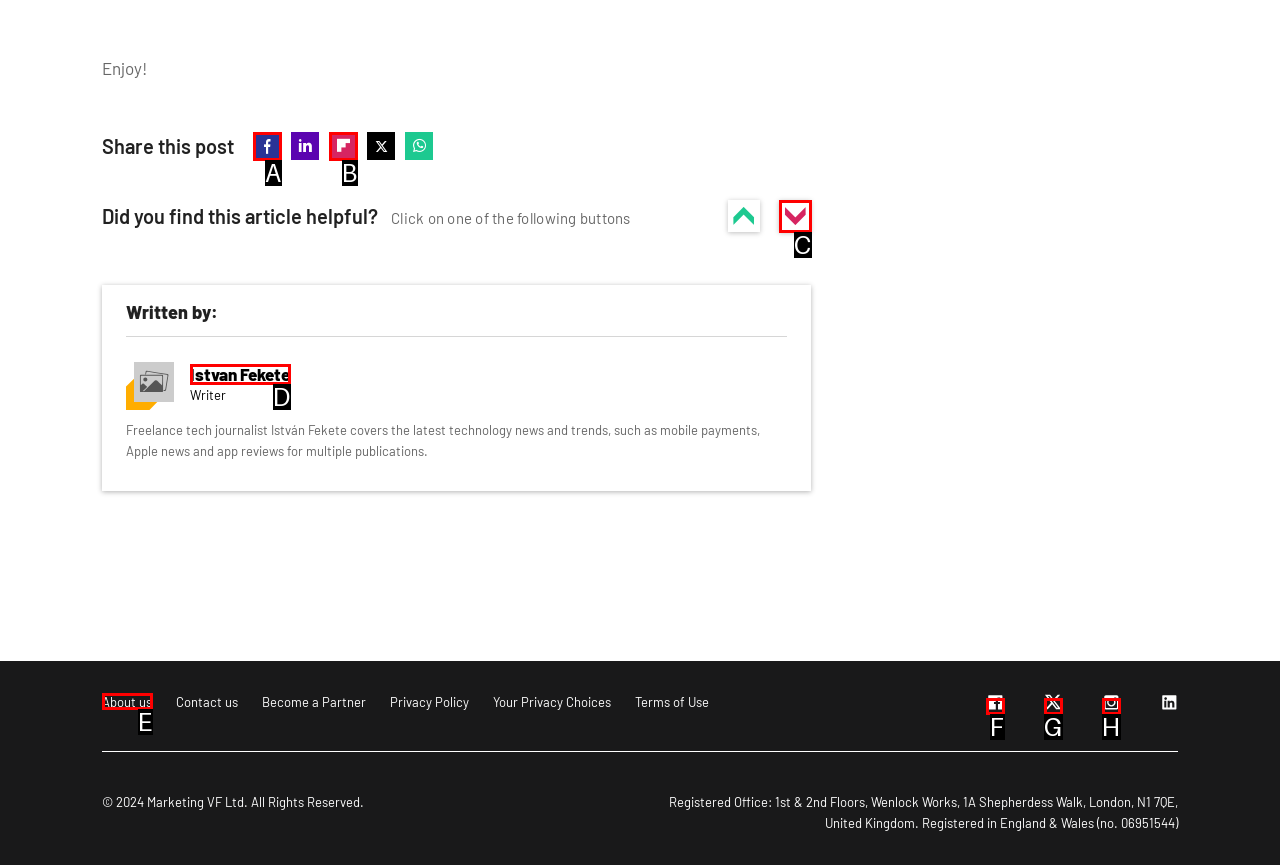Select the appropriate HTML element that needs to be clicked to execute the following task: Visit the About us page. Respond with the letter of the option.

E